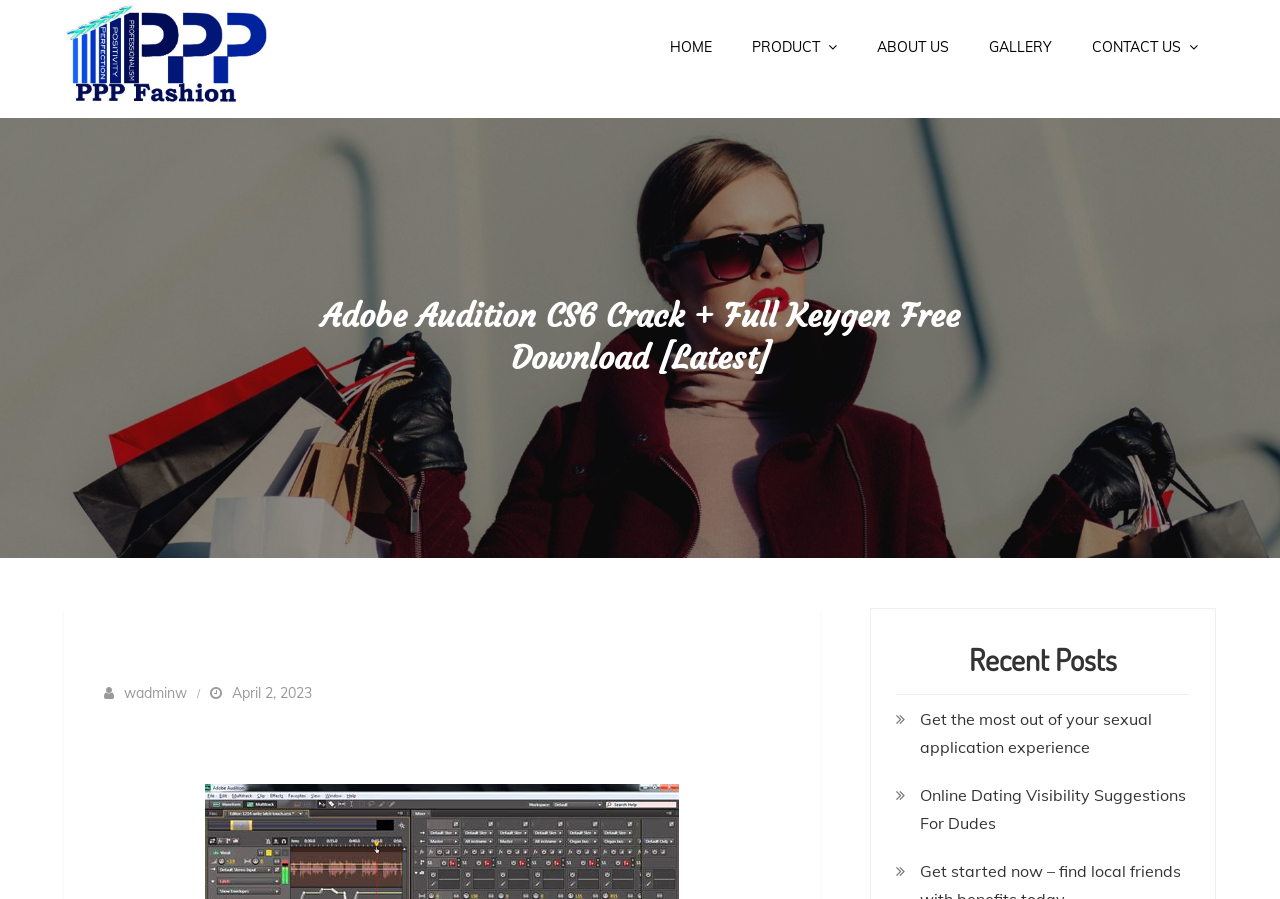Please look at the image and answer the question with a detailed explanation: What is the date of the latest post?

The date of the latest post can be found in the link element below the heading 'Adobe Audition CS6 Crack + Full Keygen Free Download [Latest]', which is labeled as 'April 2, 2023'.